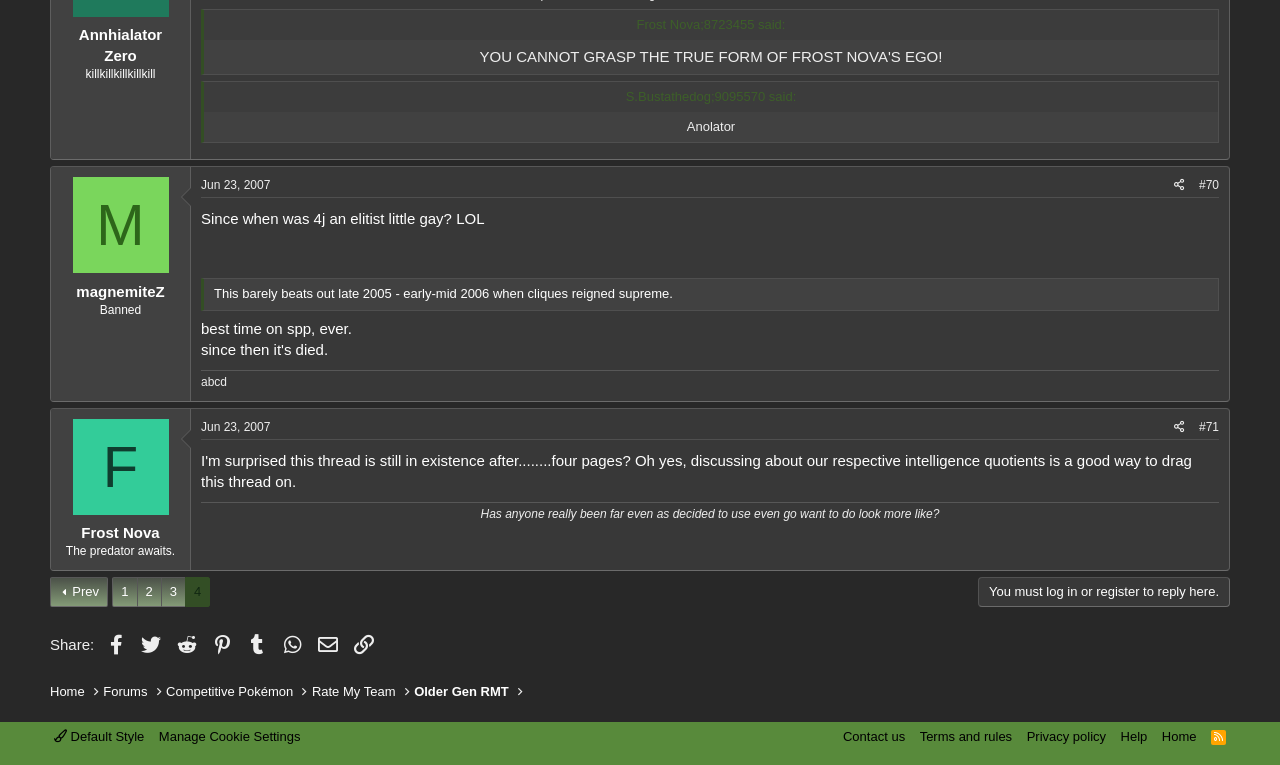Locate the bounding box coordinates of the area to click to fulfill this instruction: "Click on the link to view the post of Frost Nova". The bounding box should be presented as four float numbers between 0 and 1, in the order [left, top, right, bottom].

[0.057, 0.547, 0.132, 0.673]